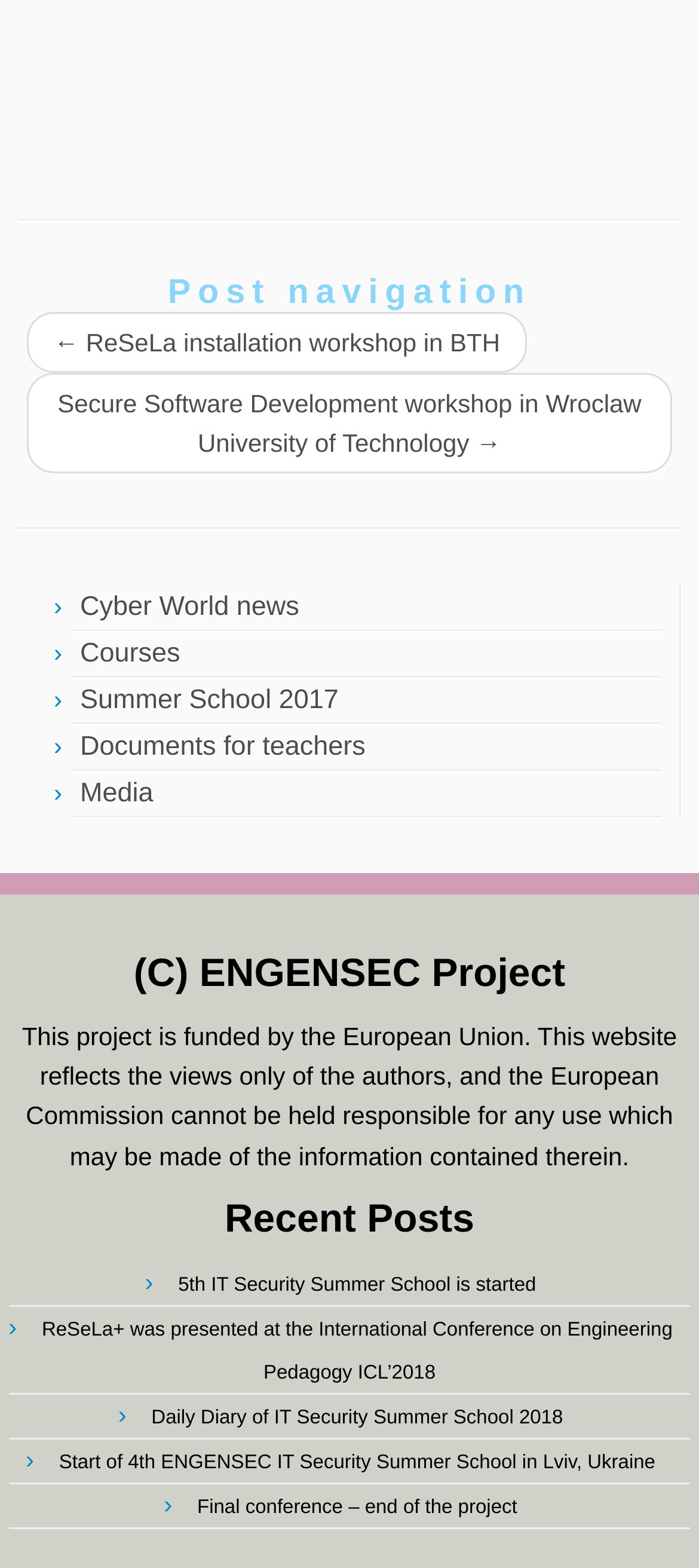Give the bounding box coordinates for the element described as: "Cyber World news".

[0.115, 0.377, 0.428, 0.396]